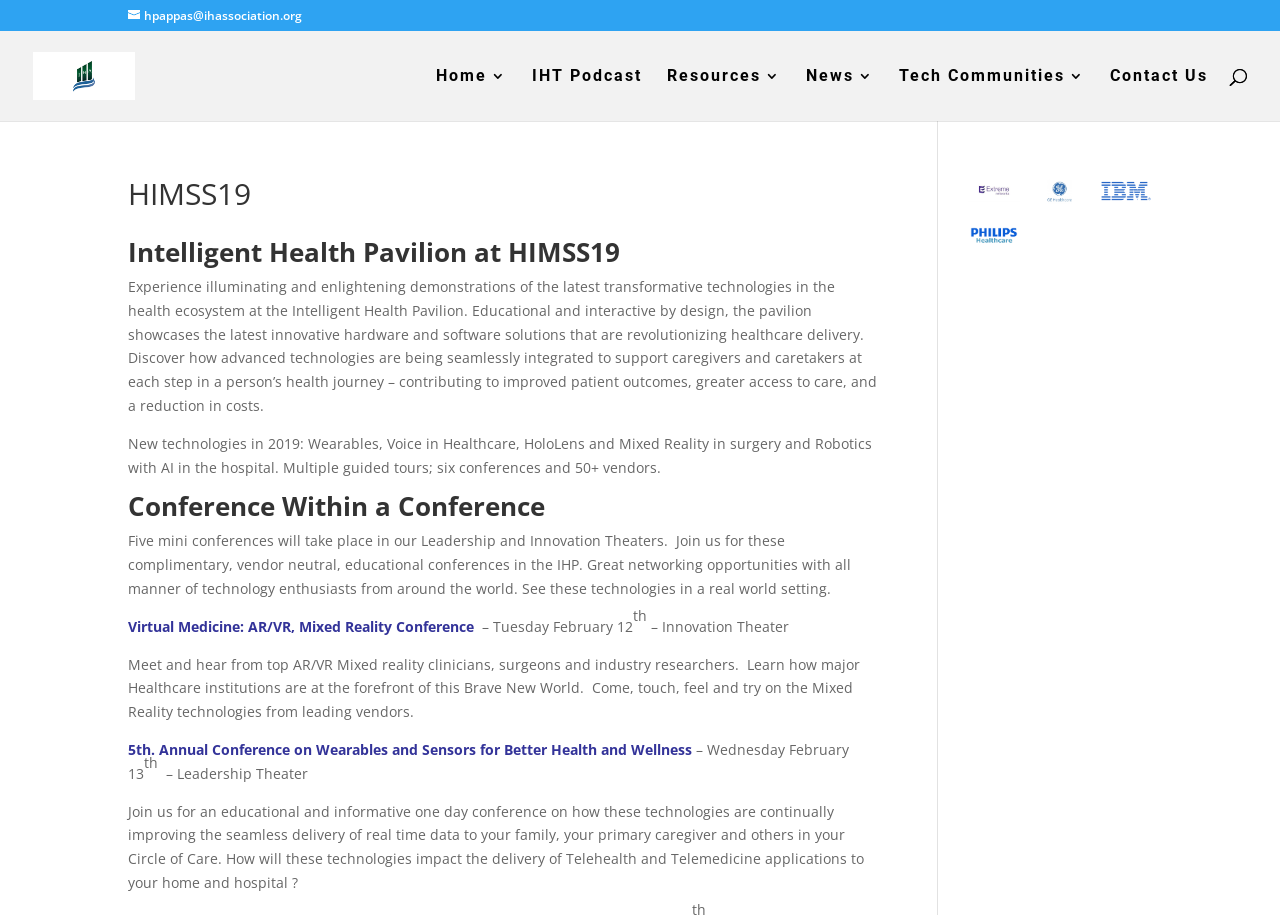Identify the bounding box coordinates for the UI element described as: "name="s" placeholder="Search …" title="Search for:"". The coordinates should be provided as four floats between 0 and 1: [left, top, right, bottom].

[0.053, 0.033, 0.953, 0.036]